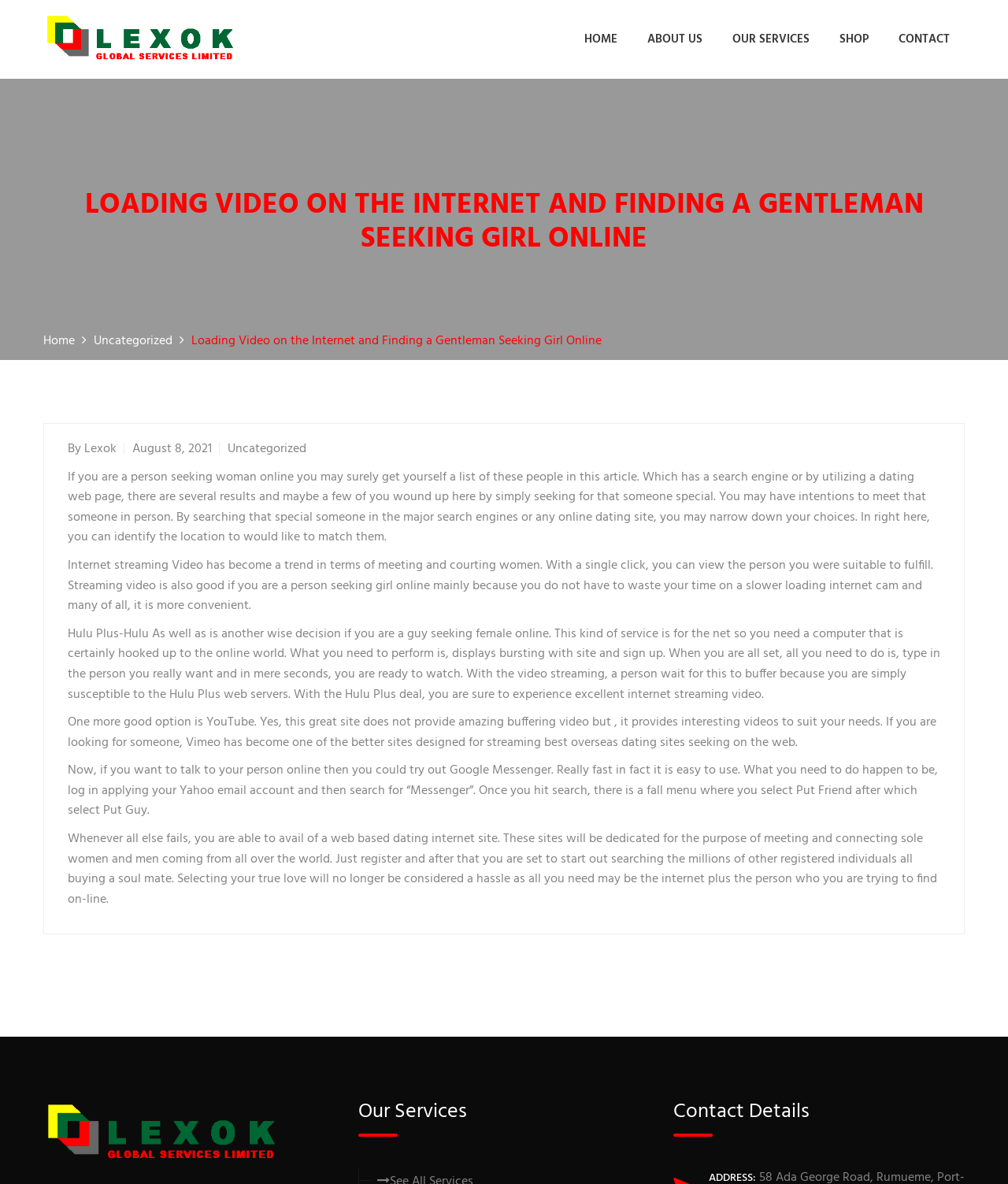Show the bounding box coordinates for the HTML element as described: "parent_node: Lexok Global".

[0.043, 0.025, 0.235, 0.042]